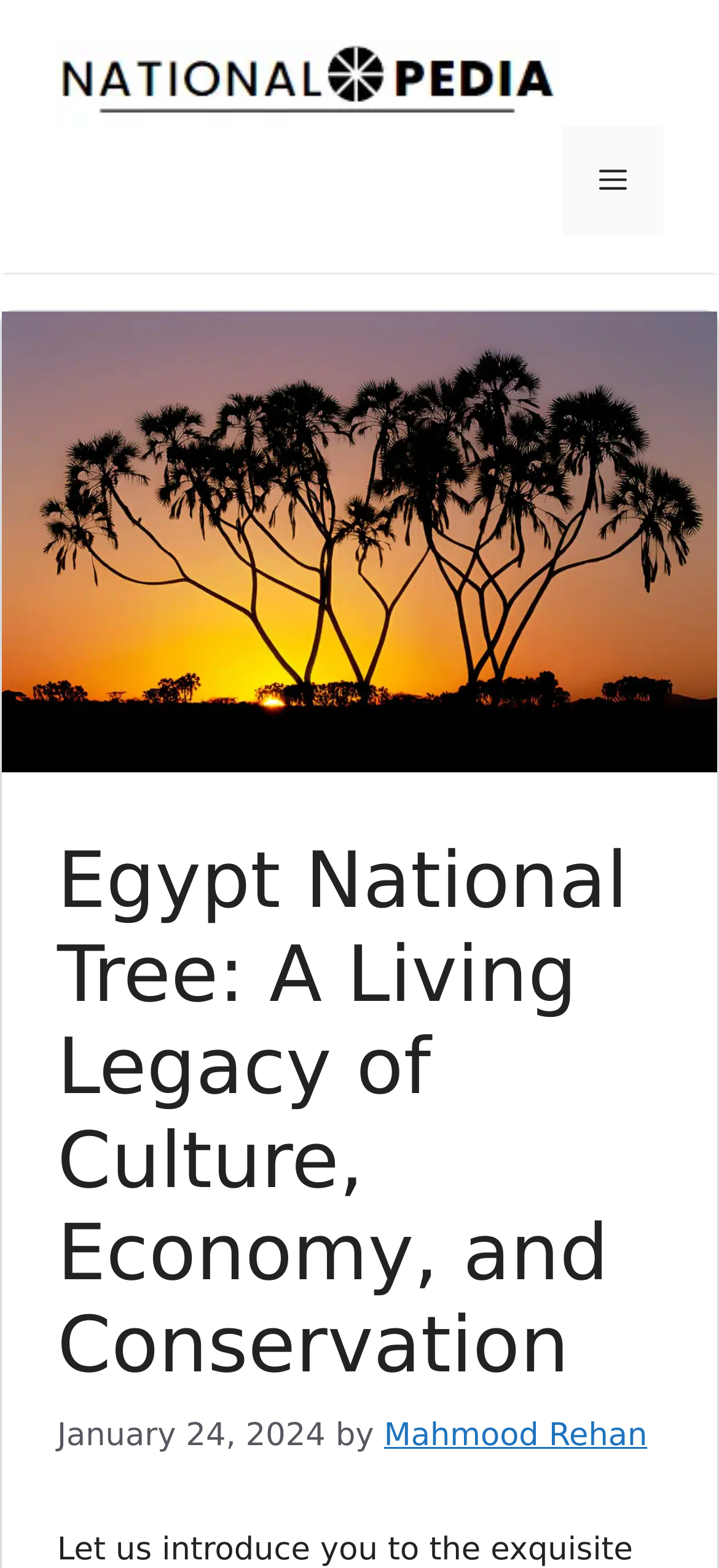What is the main image on the webpage?
Using the image, provide a detailed and thorough answer to the question.

The main image on the webpage can be found in the middle section, which contains an image with the description 'Egypt National Tree'.